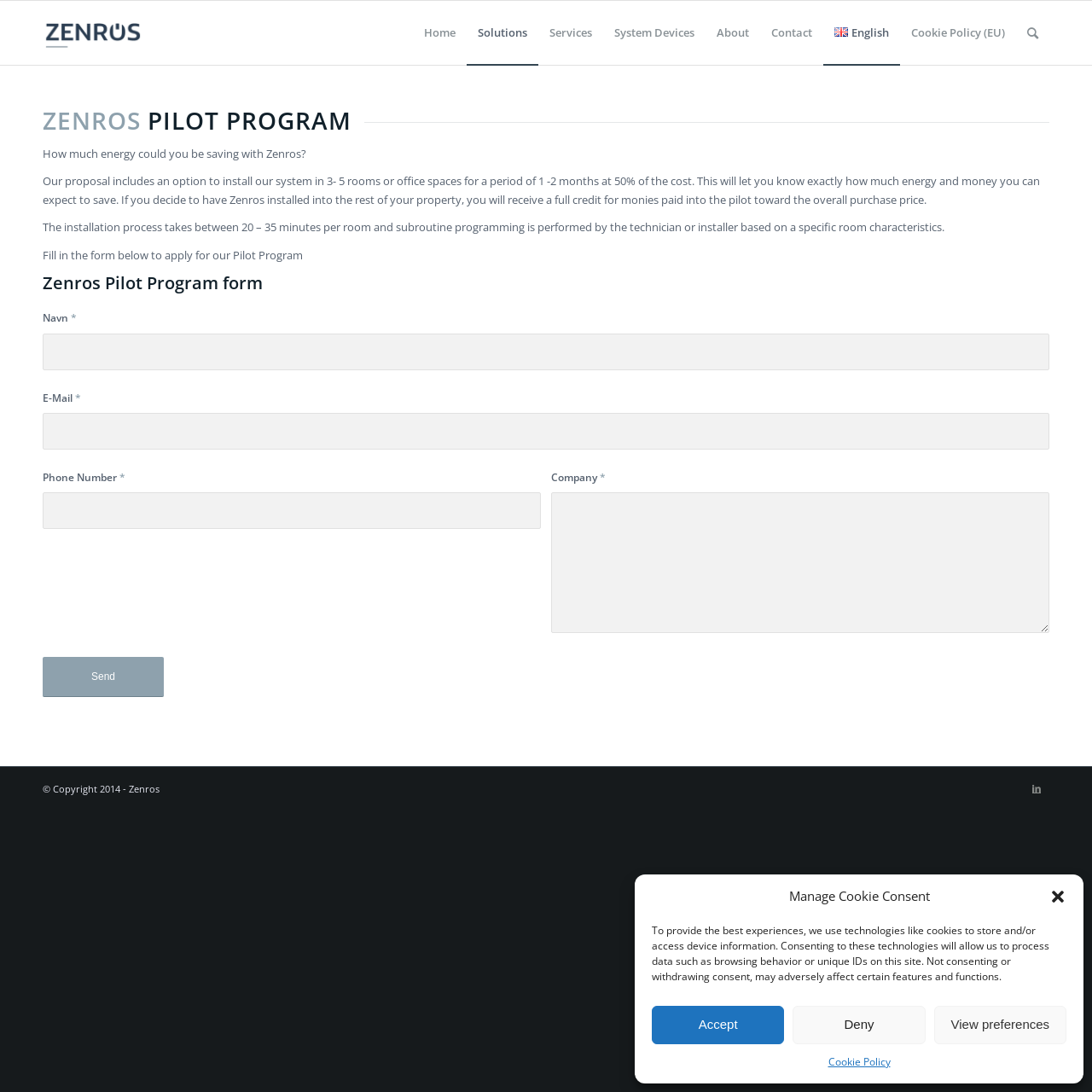Please mark the bounding box coordinates of the area that should be clicked to carry out the instruction: "Click the Search link".

[0.93, 0.001, 0.961, 0.059]